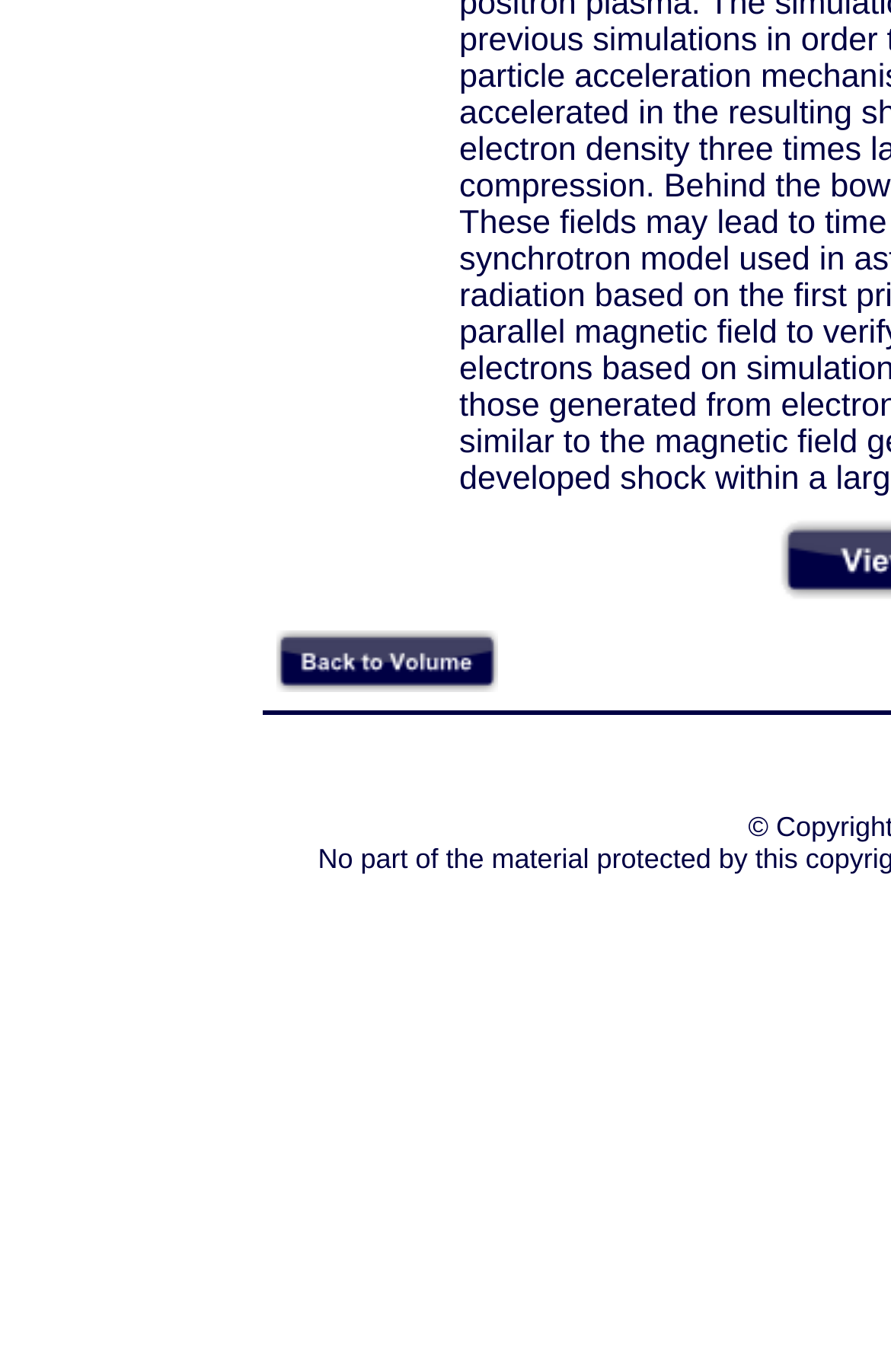Find the bounding box coordinates for the HTML element specified by: "alt="Back to Volume"".

[0.31, 0.484, 0.559, 0.509]